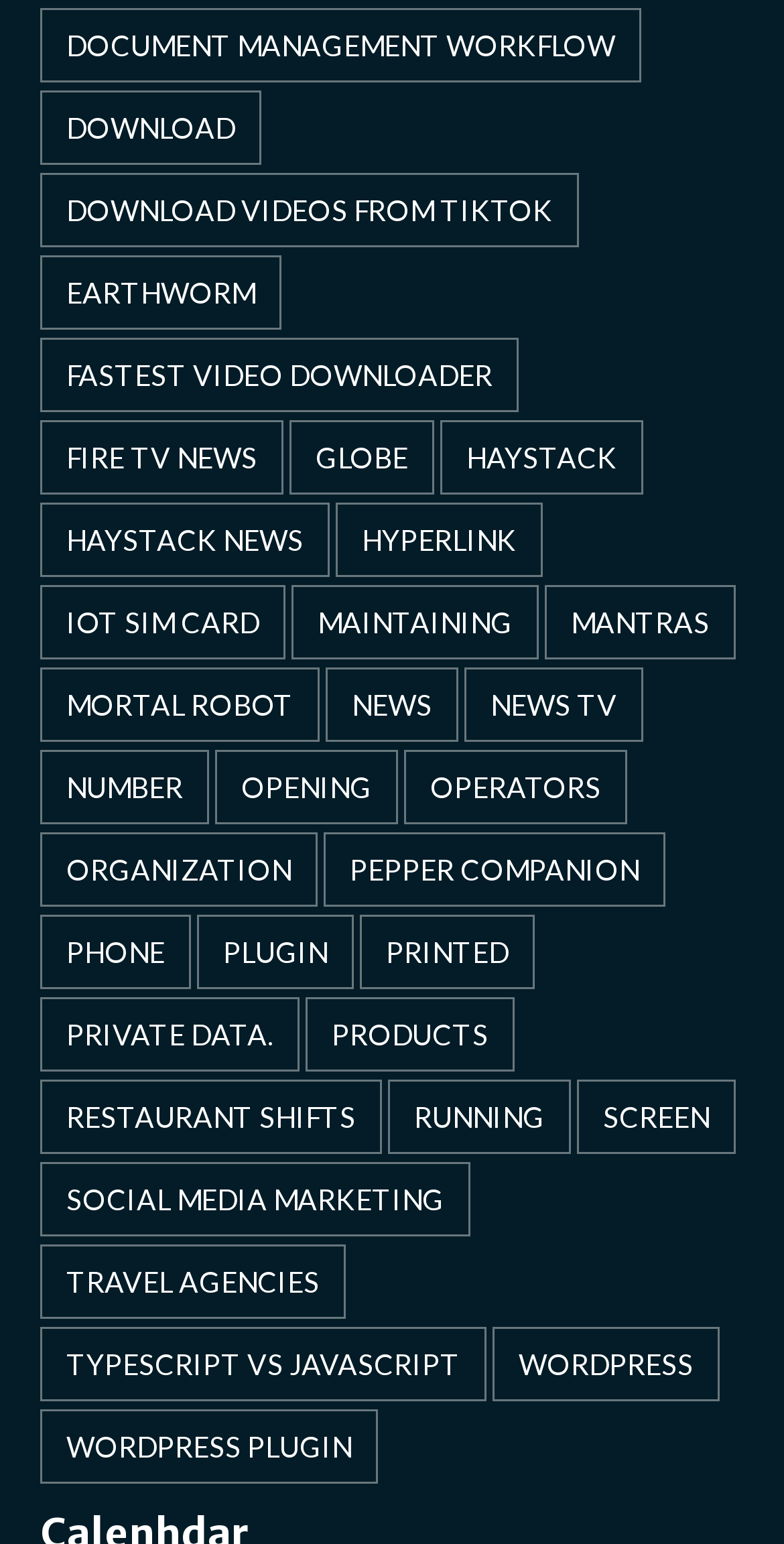Provide the bounding box coordinates for the UI element that is described by this text: "TypeScript vs JavaScript". The coordinates should be in the form of four float numbers between 0 and 1: [left, top, right, bottom].

[0.051, 0.86, 0.621, 0.908]